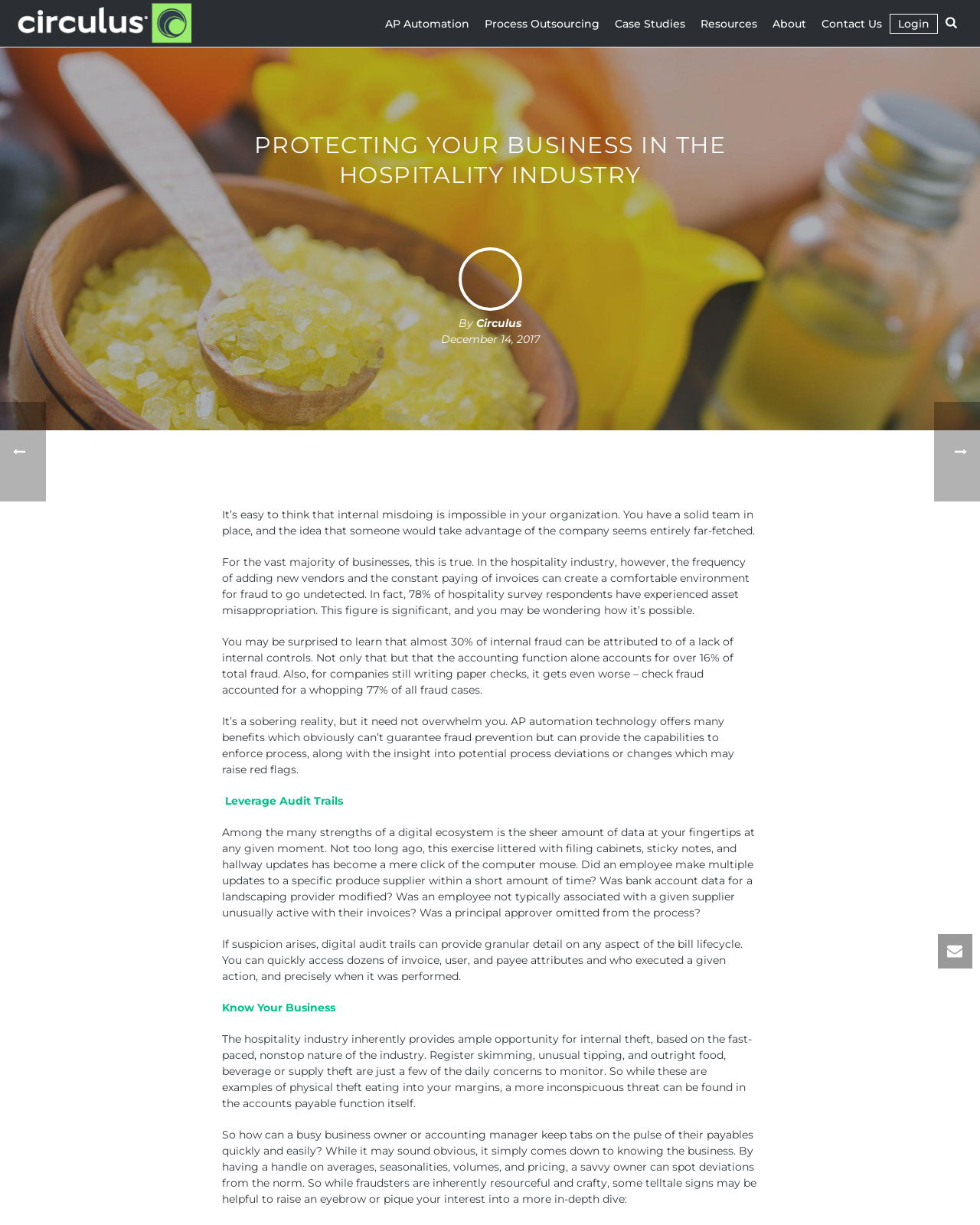Identify the bounding box coordinates necessary to click and complete the given instruction: "Login to the system".

[0.908, 0.011, 0.957, 0.028]